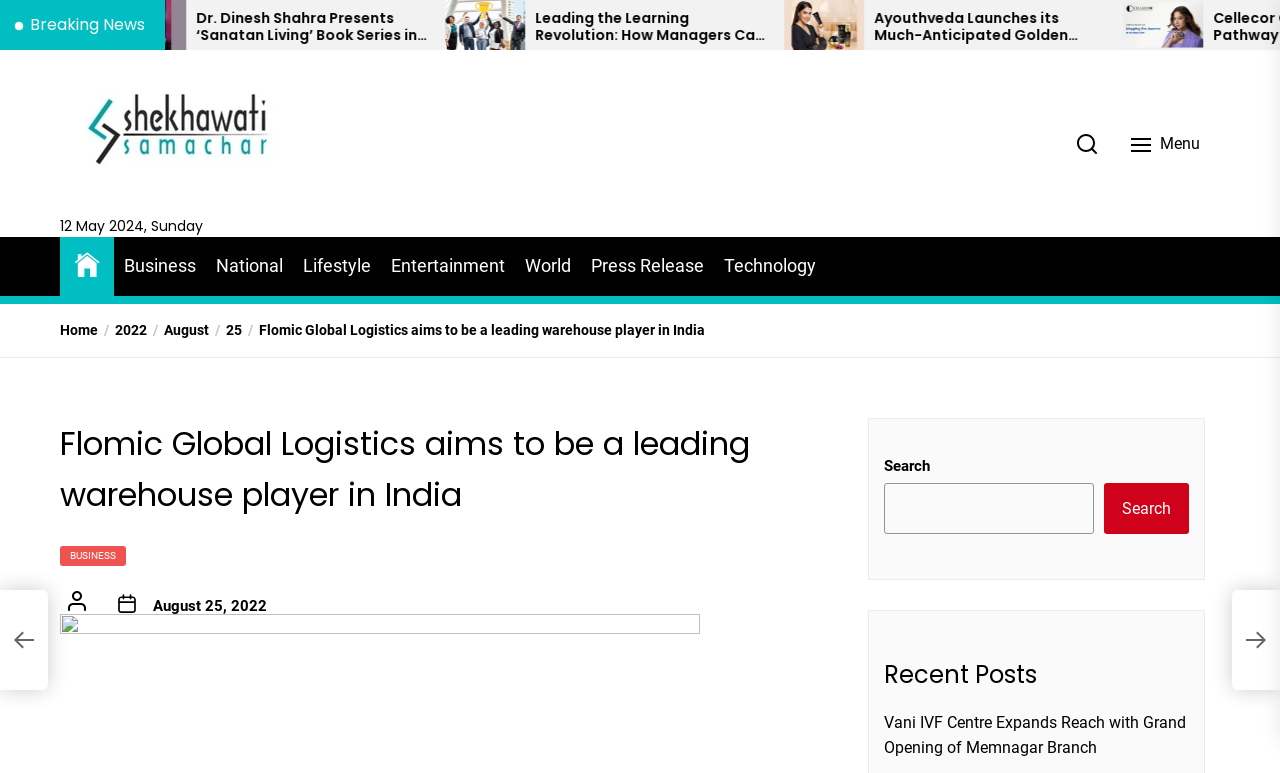Determine the bounding box coordinates for the area that should be clicked to carry out the following instruction: "Search for something".

[0.83, 0.16, 0.869, 0.212]